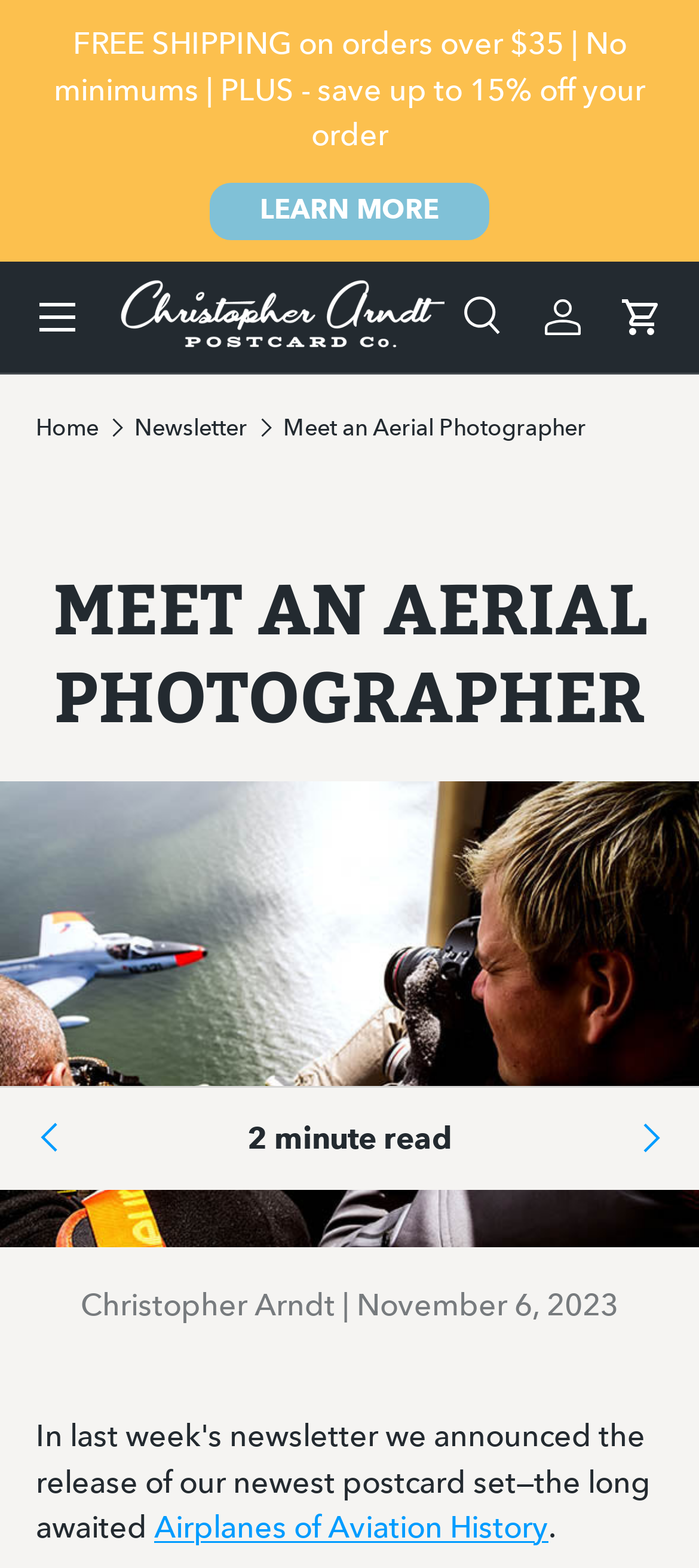Find the bounding box coordinates of the element I should click to carry out the following instruction: "View cart".

[0.862, 0.177, 0.974, 0.228]